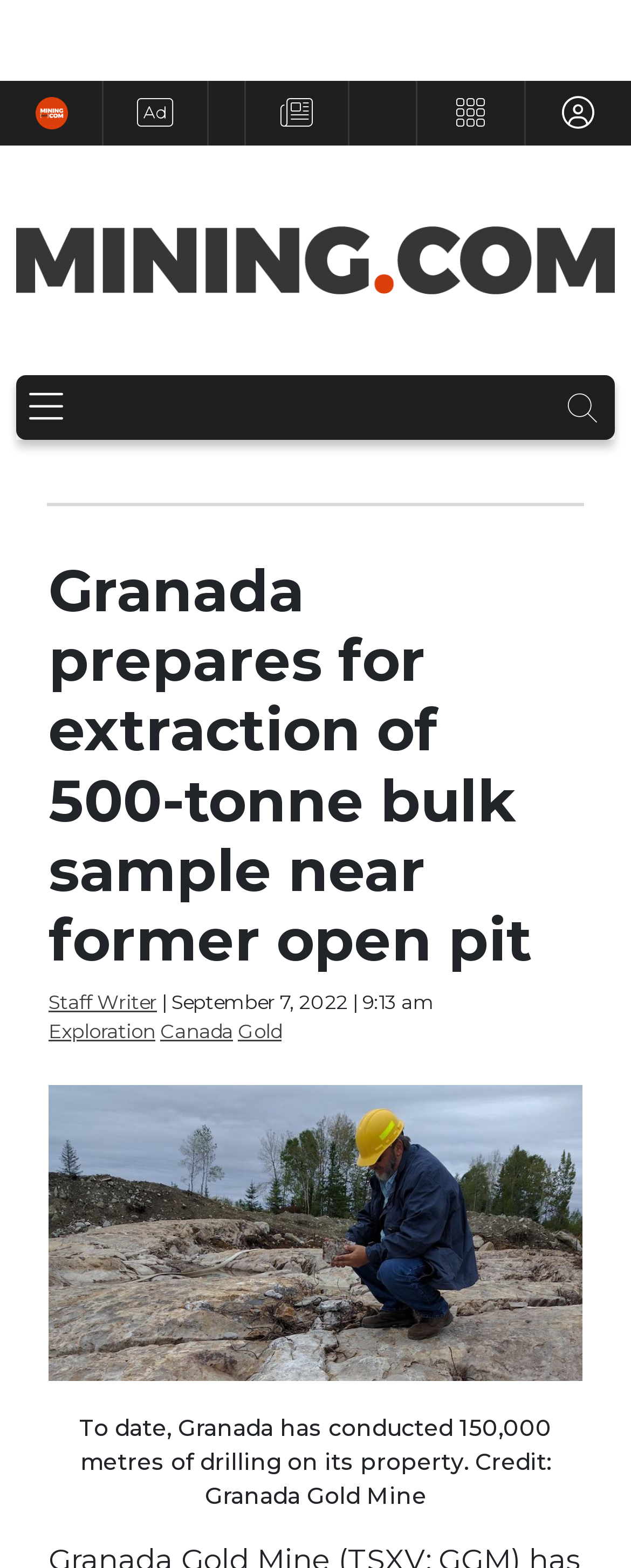What is the company preparing to extract?
Please provide a detailed answer to the question.

Based on the webpage's heading, 'Granada prepares for extraction of 500-tonne bulk sample near former open pit', it is clear that the company, Granada, is preparing to extract a 500-tonne bulk sample.